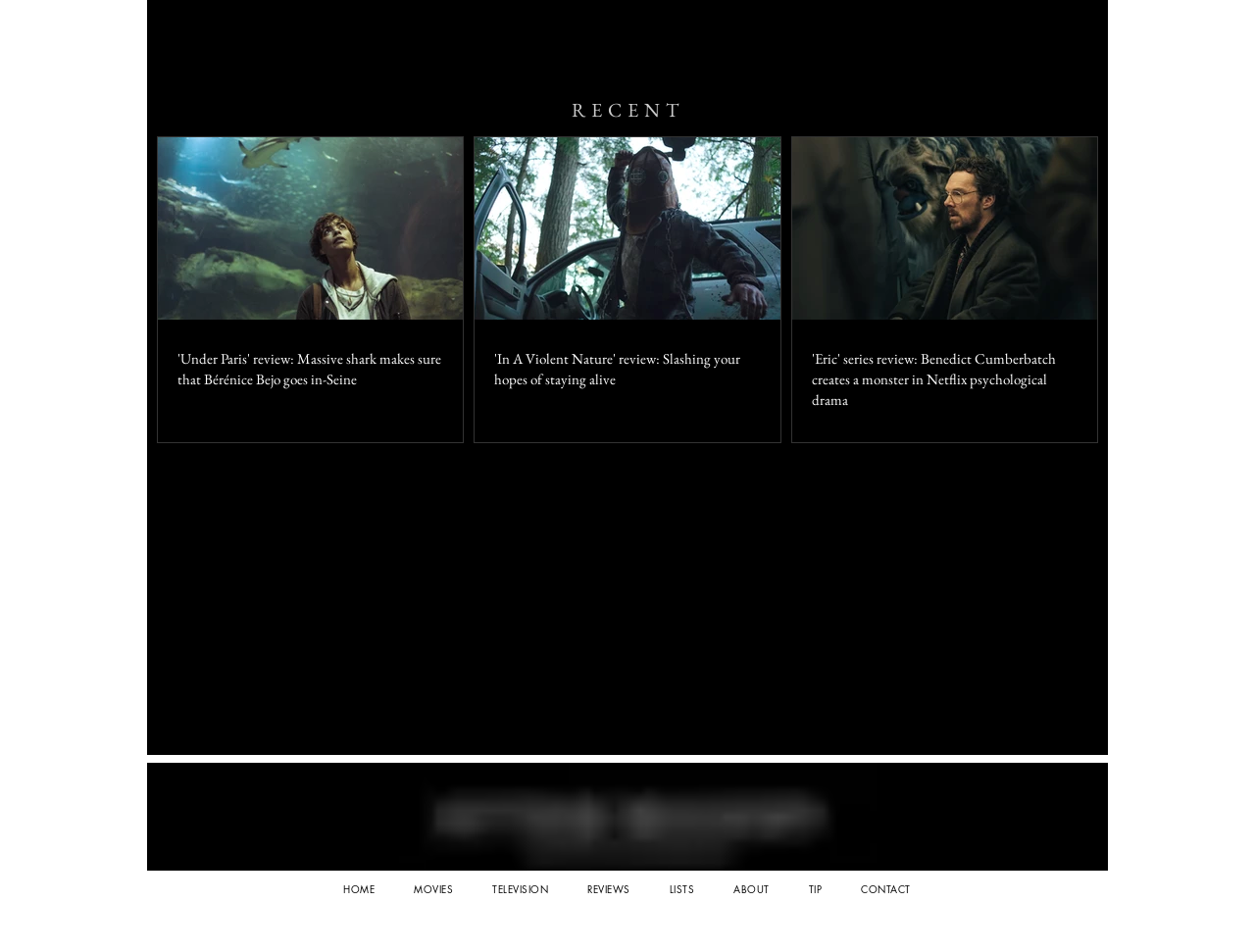What are the main categories of the website? Refer to the image and provide a one-word or short phrase answer.

HOME, MOVIES, TELEVISION, REVIEWS, LISTS, ABOUT, TIP, CONTACT